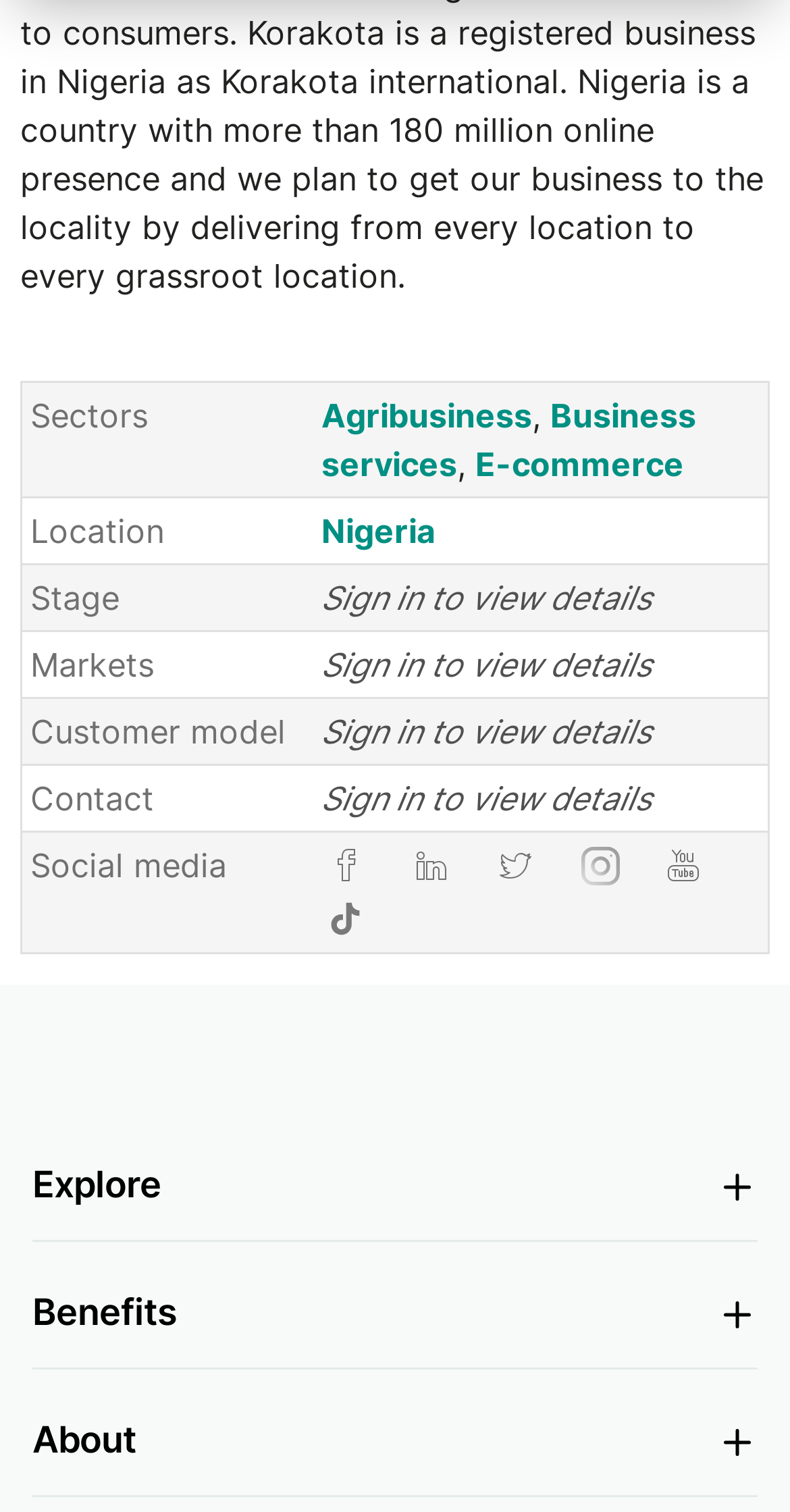What is the location mentioned?
Based on the image, answer the question with a single word or brief phrase.

Nigeria